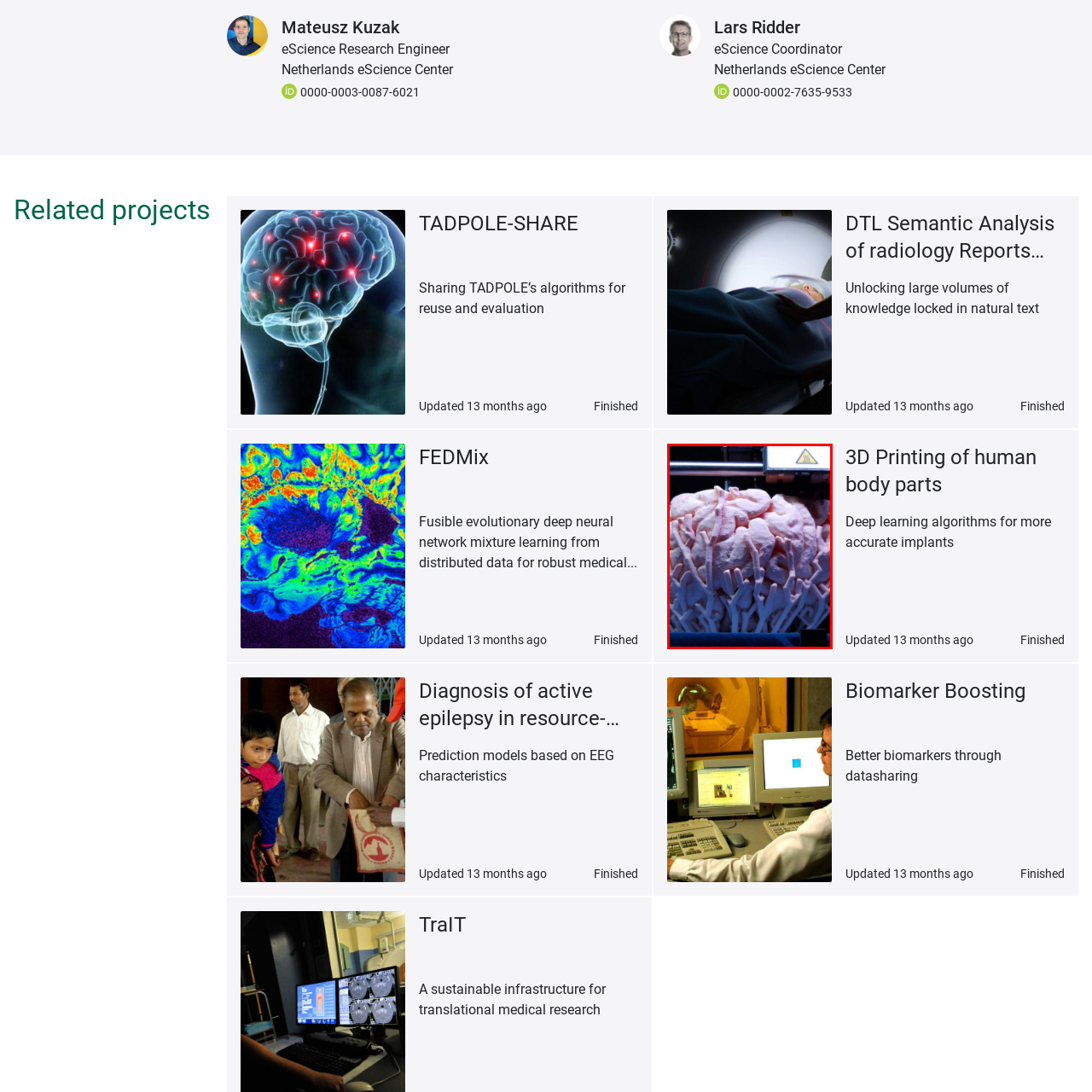Please provide a comprehensive description of the image that is enclosed within the red boundary.

The image showcases an intricate 3D-printed structure that resembles human brain-like forms, demonstrating advanced techniques in bioengineering and 3D printing technology. The model is characterized by detailed contours and textures that mimic neural connections, suggesting its purpose in research related to neuroscience or medical applications, particularly in fields like deep learning and biofabrication. This innovative representation emphasizes the significance of modern technology in medical research, possibly linked to a project focused on improving outcomes through advanced understanding of brain mechanics. The vibrant colors and meticulous design highlight the capabilities of current printing technology, indicating a cutting-edge approach to tackling complex medical challenges.